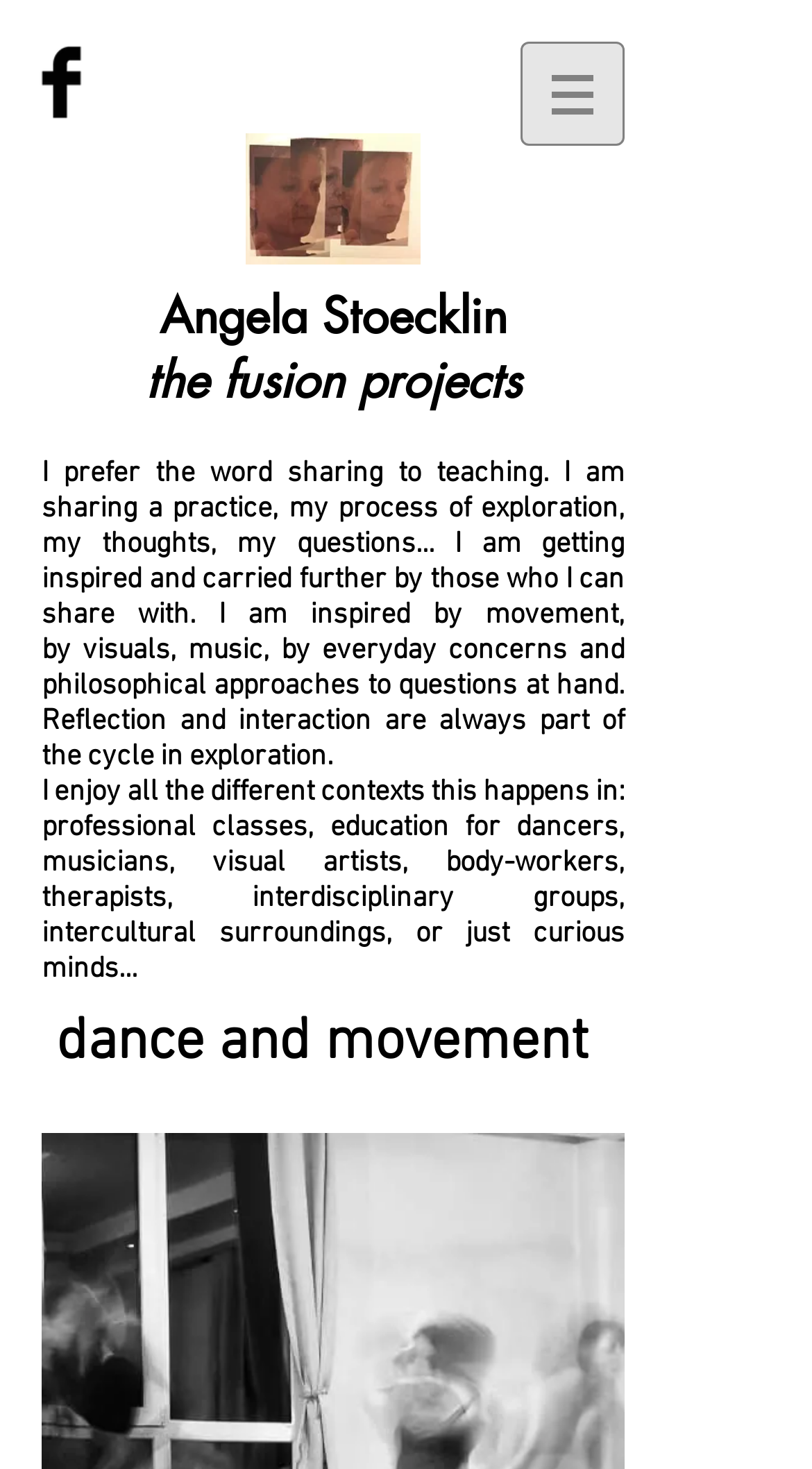Given the content of the image, can you provide a detailed answer to the question?
How many headings are there on the webpage?

There are three headings on the webpage: 'Angela Stoecklin', 'the fusion projects', and 'dance and movement'.